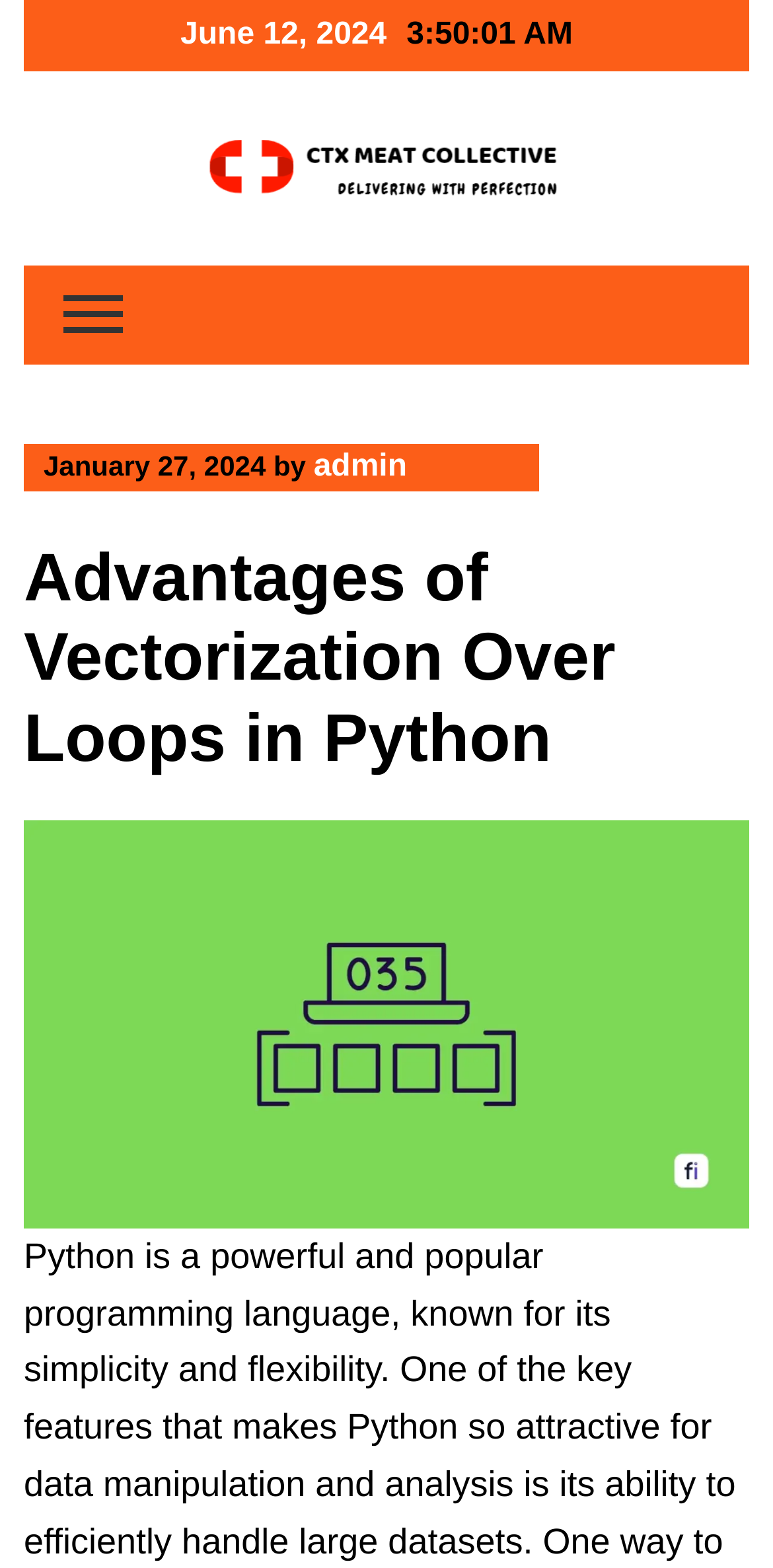Provide an in-depth caption for the contents of the webpage.

The webpage appears to be a blog post or article discussing the advantages of vectorization over loops in Python. At the top of the page, there is a date "June 12, 2024" positioned slightly to the right of the center. Below this, there is a link to "CTX Meat Collective" accompanied by an image with the same name, taking up a significant portion of the width. 

On the left side, there is a button with a dropdown menu, which contains two dates, "January 27, 2024", and an author's name, "admin", preceded by the text "by". 

The main content of the page is headed by a title "Advantages of Vectorization Over Loops in Python", which spans almost the entire width of the page and is positioned roughly in the middle.